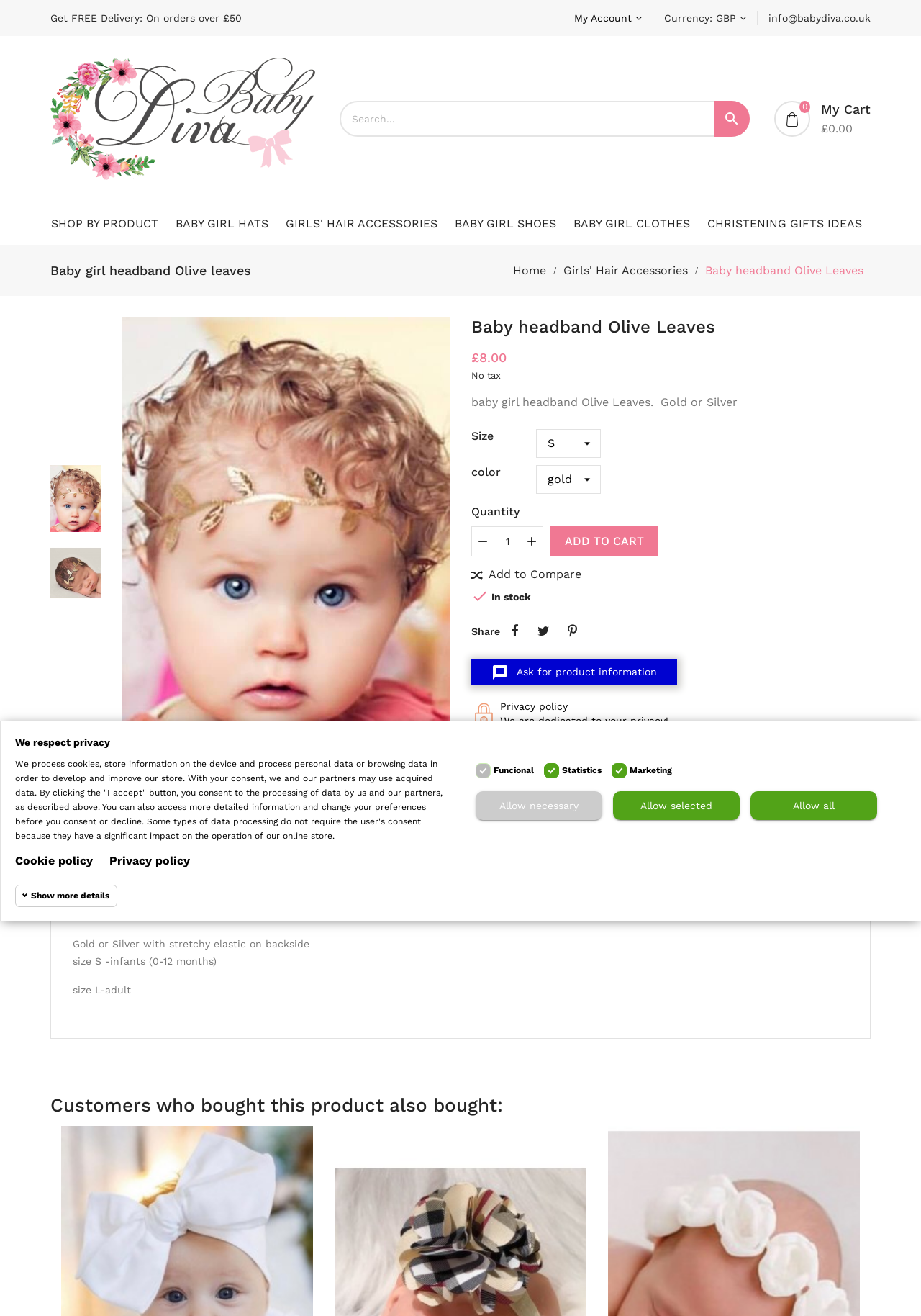Pinpoint the bounding box coordinates for the area that should be clicked to perform the following instruction: "Add to cart".

[0.598, 0.4, 0.715, 0.423]